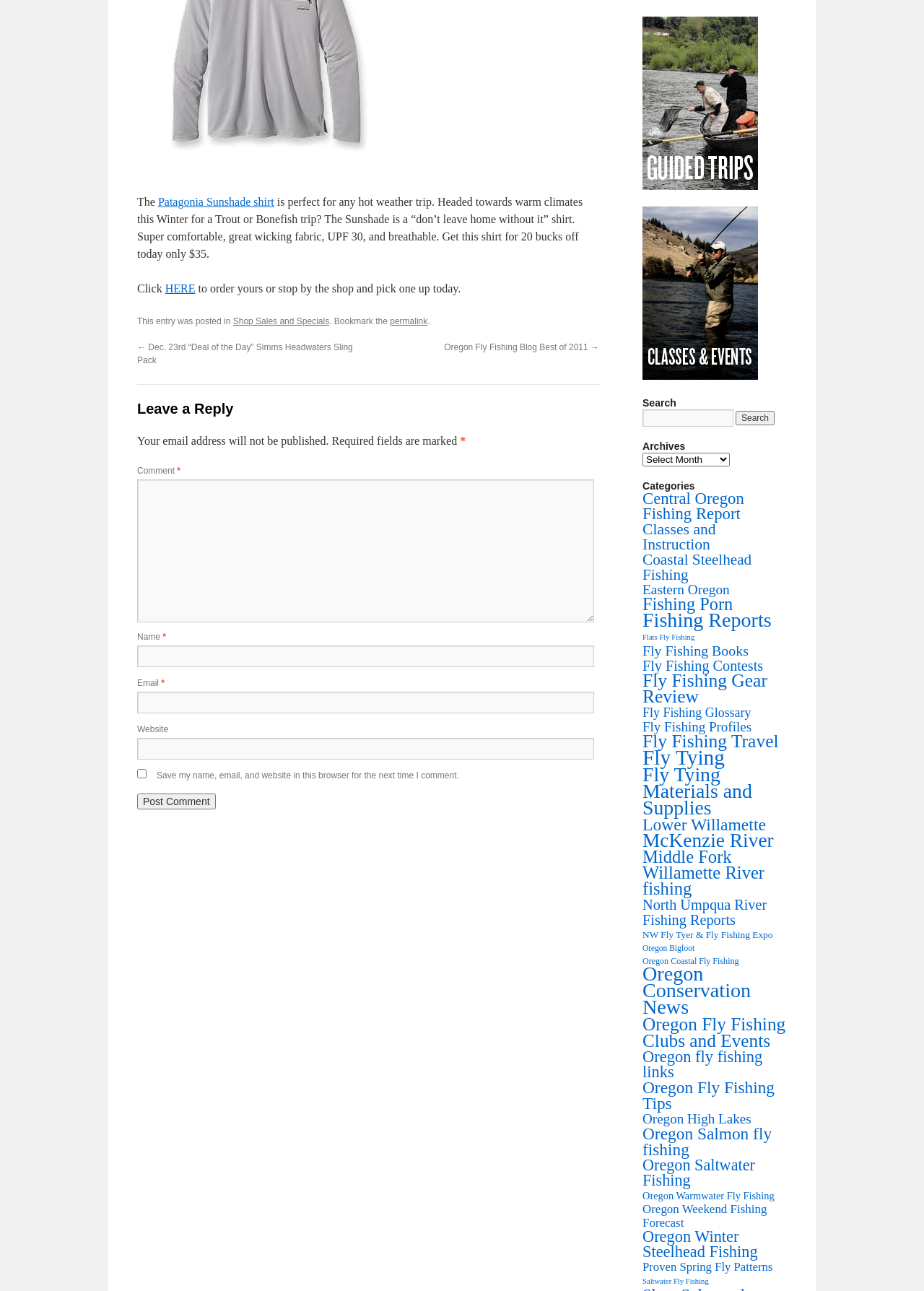Find the bounding box coordinates for the element described here: "name="s"".

[0.695, 0.317, 0.794, 0.331]